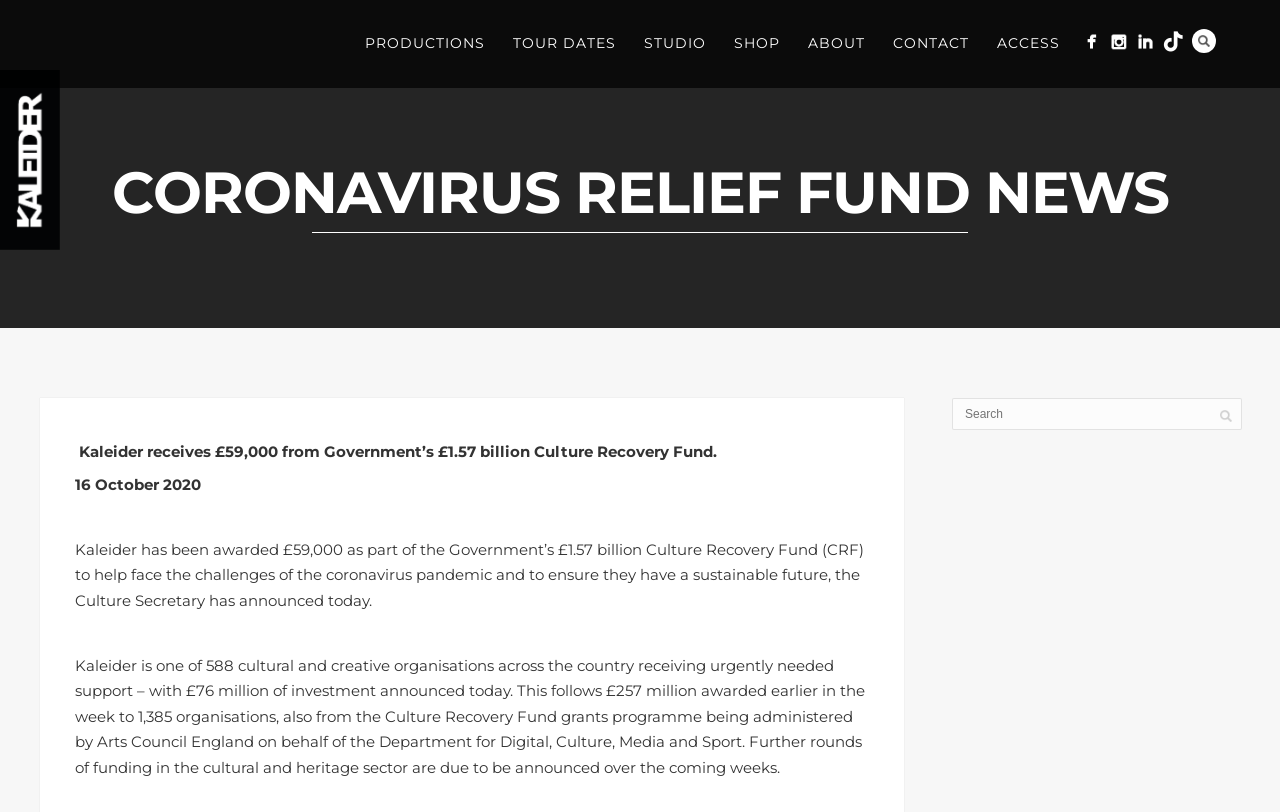Determine the coordinates of the bounding box that should be clicked to complete the instruction: "Click on Kaleider". The coordinates should be represented by four float numbers between 0 and 1: [left, top, right, bottom].

[0.0, 0.28, 0.047, 0.304]